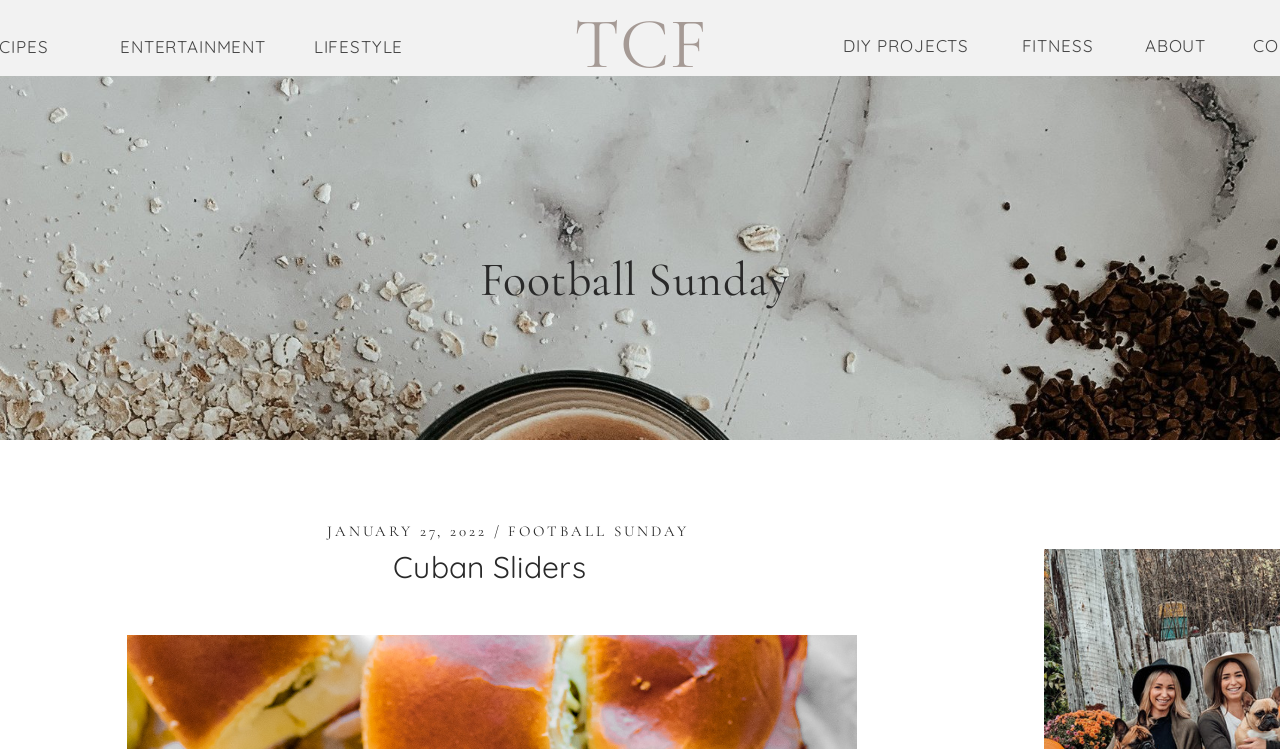Identify the bounding box coordinates of the part that should be clicked to carry out this instruction: "read FOOTBALL SUNDAY".

[0.397, 0.697, 0.538, 0.721]